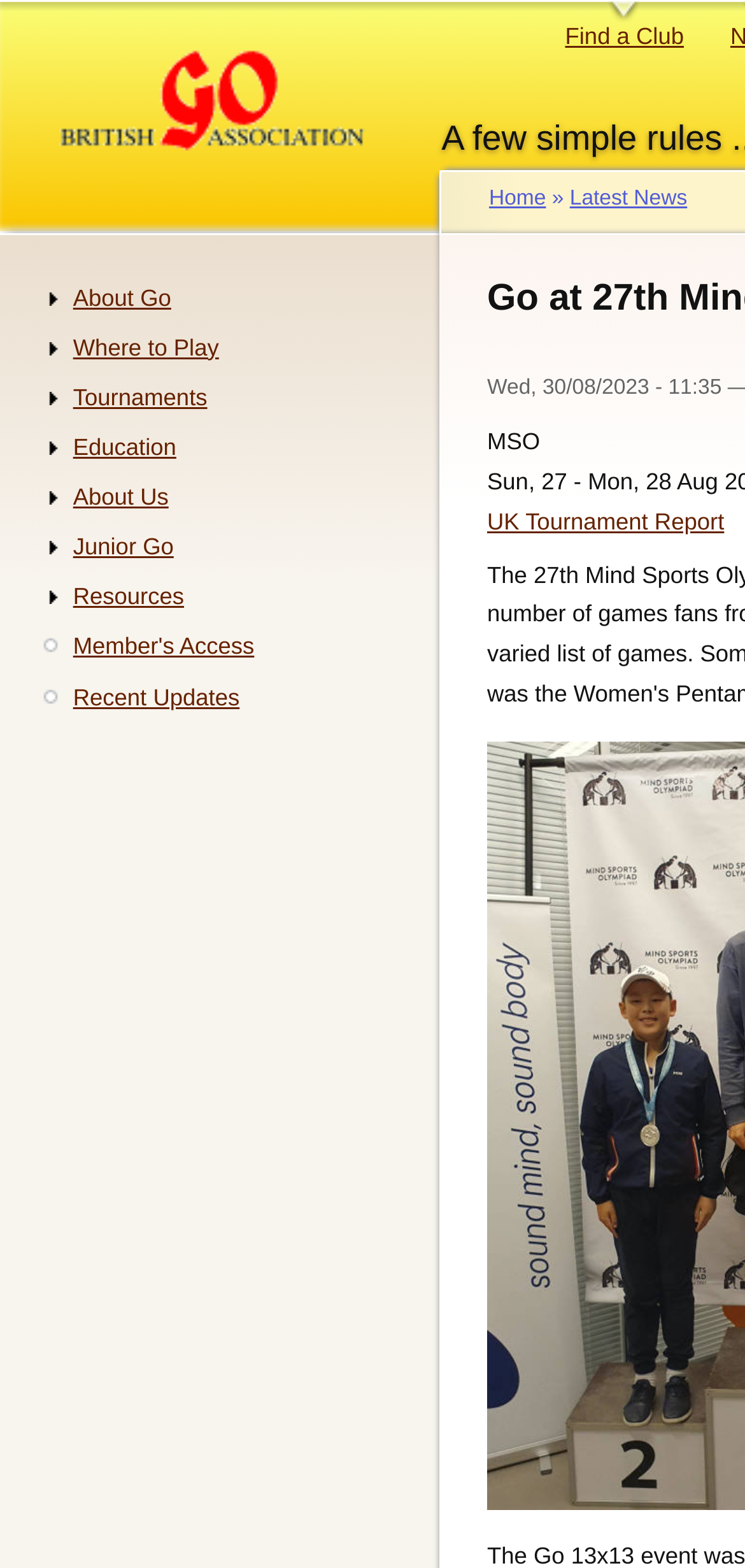Summarize the contents and layout of the webpage in detail.

The webpage is about the British Go Association, specifically focusing on the 27th Mind Sports Olympiad. At the top-left corner, there is a link to skip to the main content. Next to it, there is an image of the British Go Association. 

On the top-right side, there are primary links, including "Find a Club". Below the primary links, there is a breadcrumb navigation section with links to "Home" and "Latest News". 

On the left side, there is a navigation menu with several links, including "About Go", "Where to Play", "Tournaments", "Education", "About Us", "Junior Go", "Resources", "Member's Access", and "Recent Updates". These links are organized in a list format with list markers.

In the middle of the page, there is a time stamp indicating the current date and time, which is Wednesday, 30 August, 2023 - 11:35. Below the time stamp, there is a static text "MSO" and a link to "UK Tournament Report".